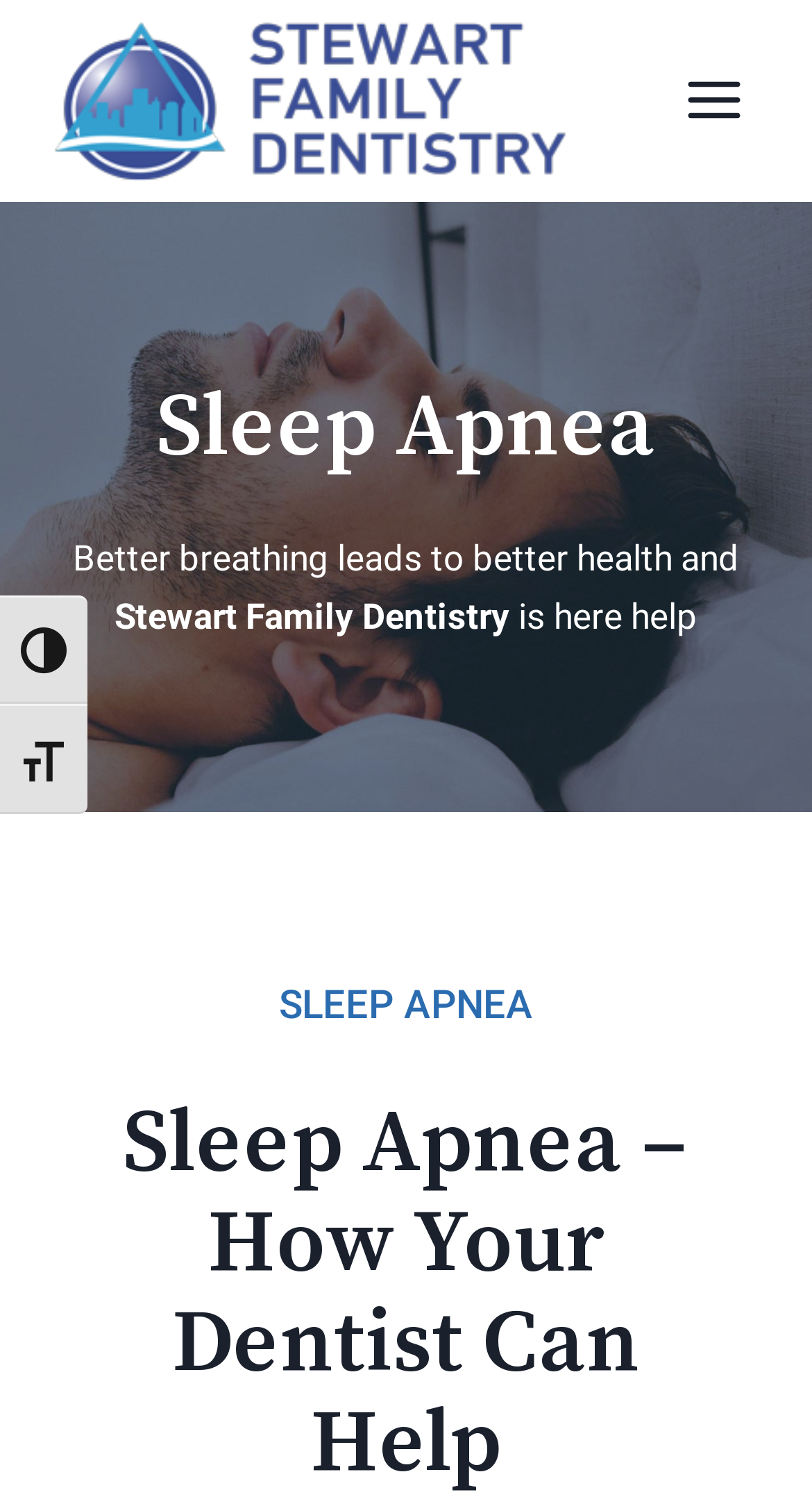Offer a thorough description of the webpage.

The webpage is about sleep apnea and its relation to dental health, specifically highlighting the services offered by Stewart Family Dentistry. 

At the top left corner, there are two buttons, "TOGGLE HIGH CONTRAST" and "TOGGLE FONT SIZE", which are not pressed. 

Below these buttons, there is a link to "Stewart Family Dentistry" accompanied by an image with the same name, taking up a significant portion of the top section. 

On the top right corner, there is an "Open menu" button that is not expanded. 

When the menu is opened, it reveals a section with a heading "Sleep Apnea" followed by a paragraph of text that reads "Better breathing leads to better health and Stewart Family Dentistry is here to help". 

Below this paragraph, there is a larger heading "SLEEP APNEA" that takes up a significant portion of the middle section.